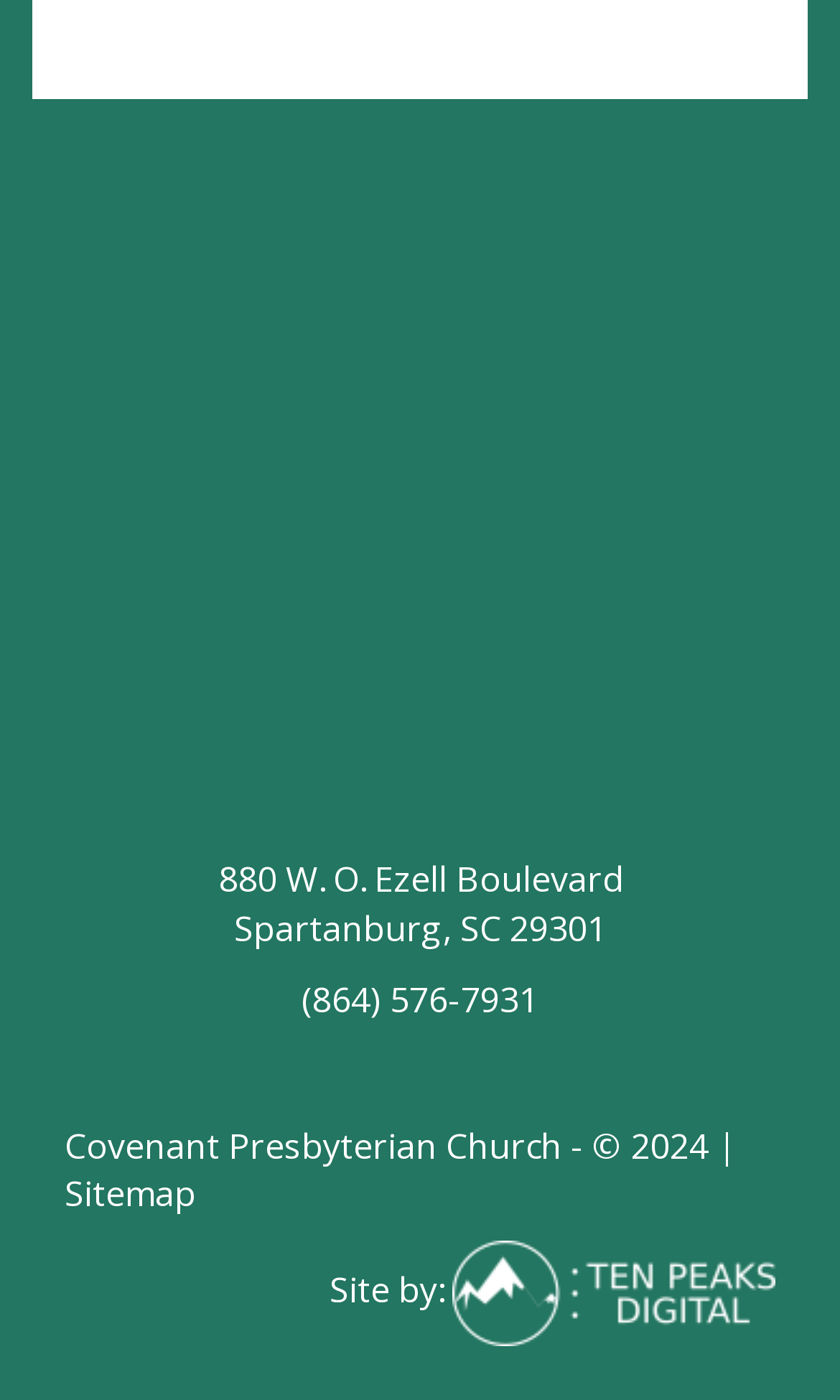Provide a single word or phrase to answer the given question: 
What is the copyright year of the website?

2024